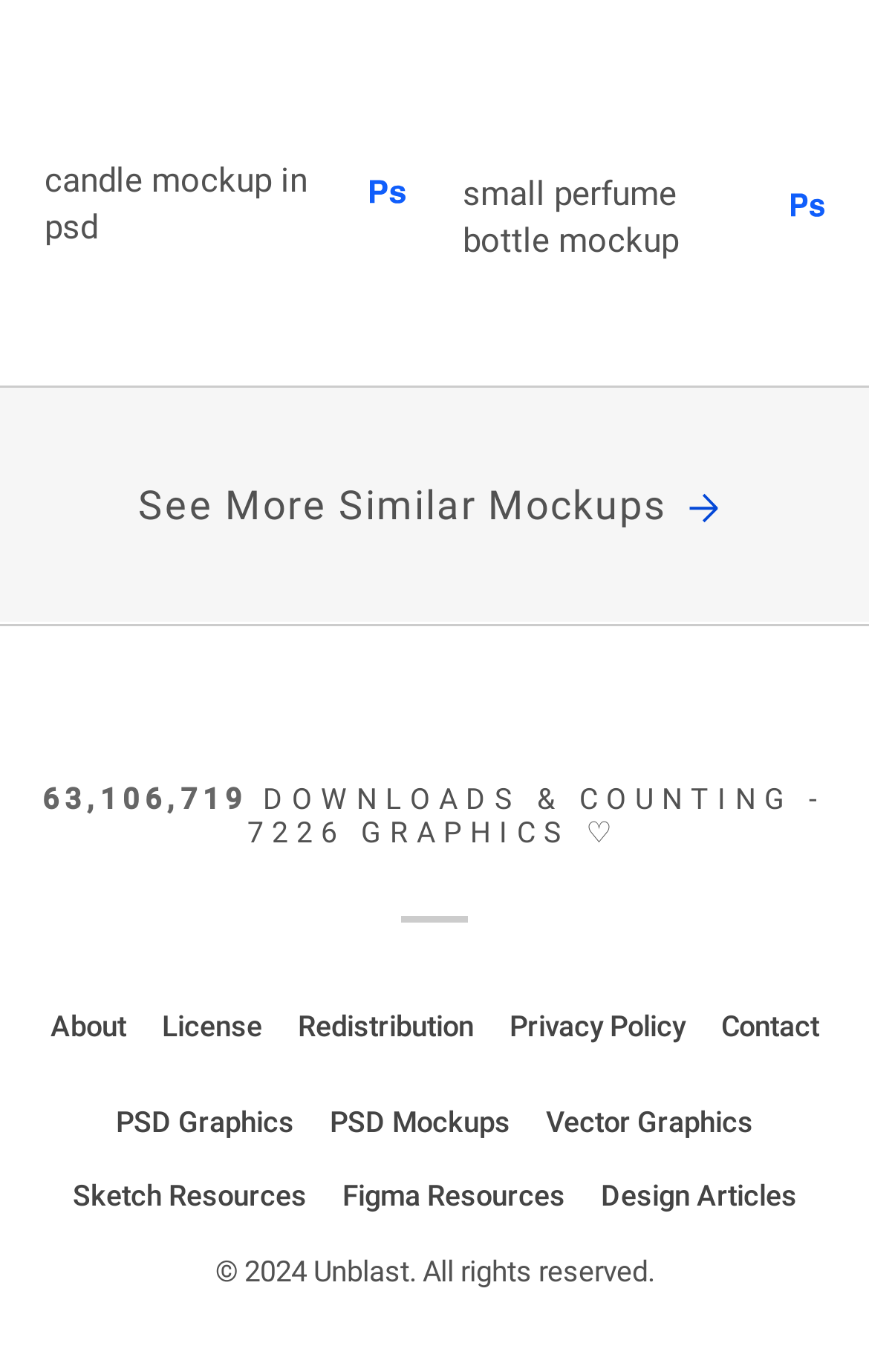Please identify the bounding box coordinates of the element on the webpage that should be clicked to follow this instruction: "browse psd graphics". The bounding box coordinates should be given as four float numbers between 0 and 1, formatted as [left, top, right, bottom].

[0.133, 0.805, 0.338, 0.841]